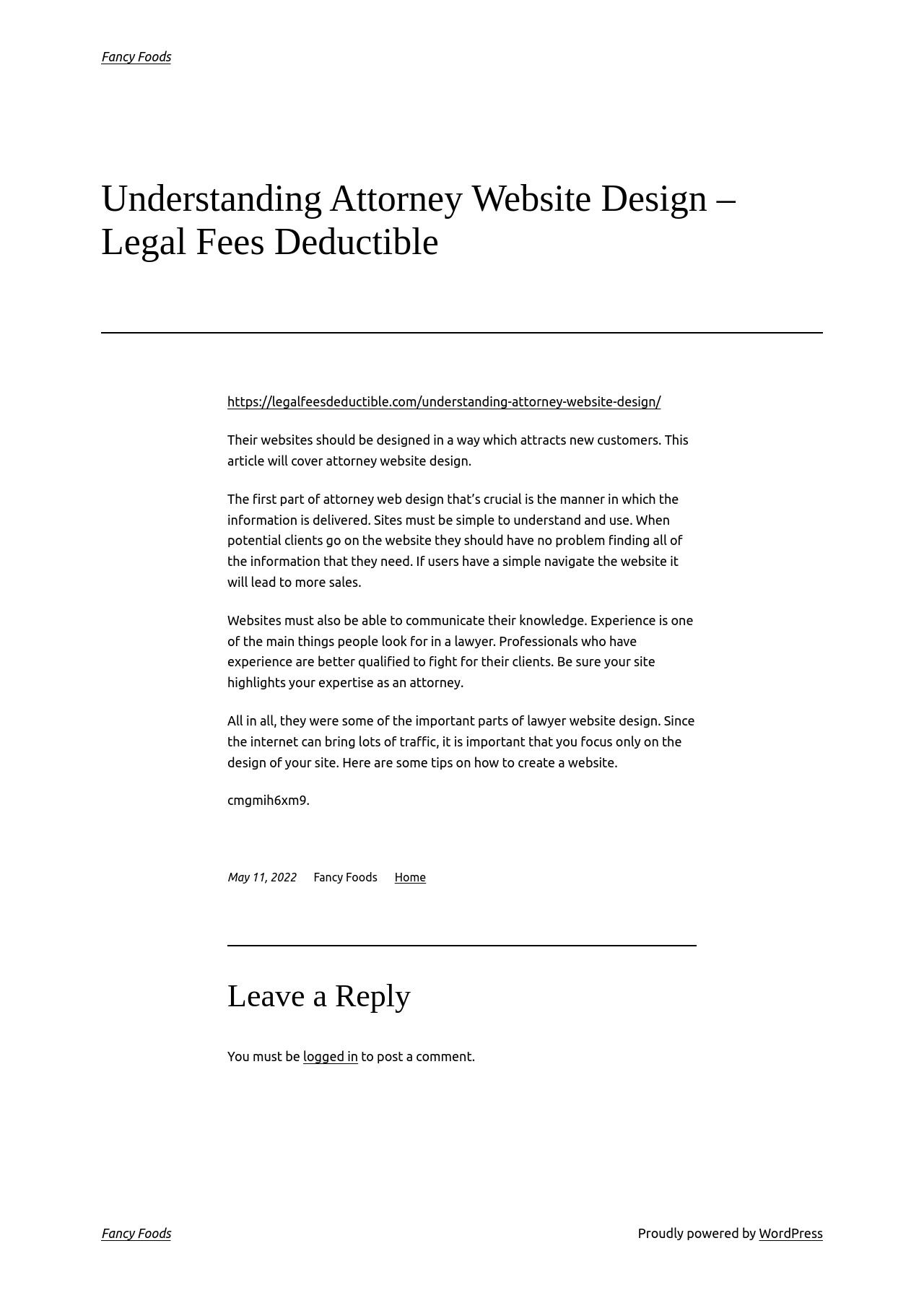What is the purpose of an attorney's website?
Please interpret the details in the image and answer the question thoroughly.

According to the webpage, an attorney's website should be designed to attract new customers. This is stated in the second paragraph of the webpage, which explains that the website should be simple to understand and use, and should communicate the attorney's knowledge and experience.